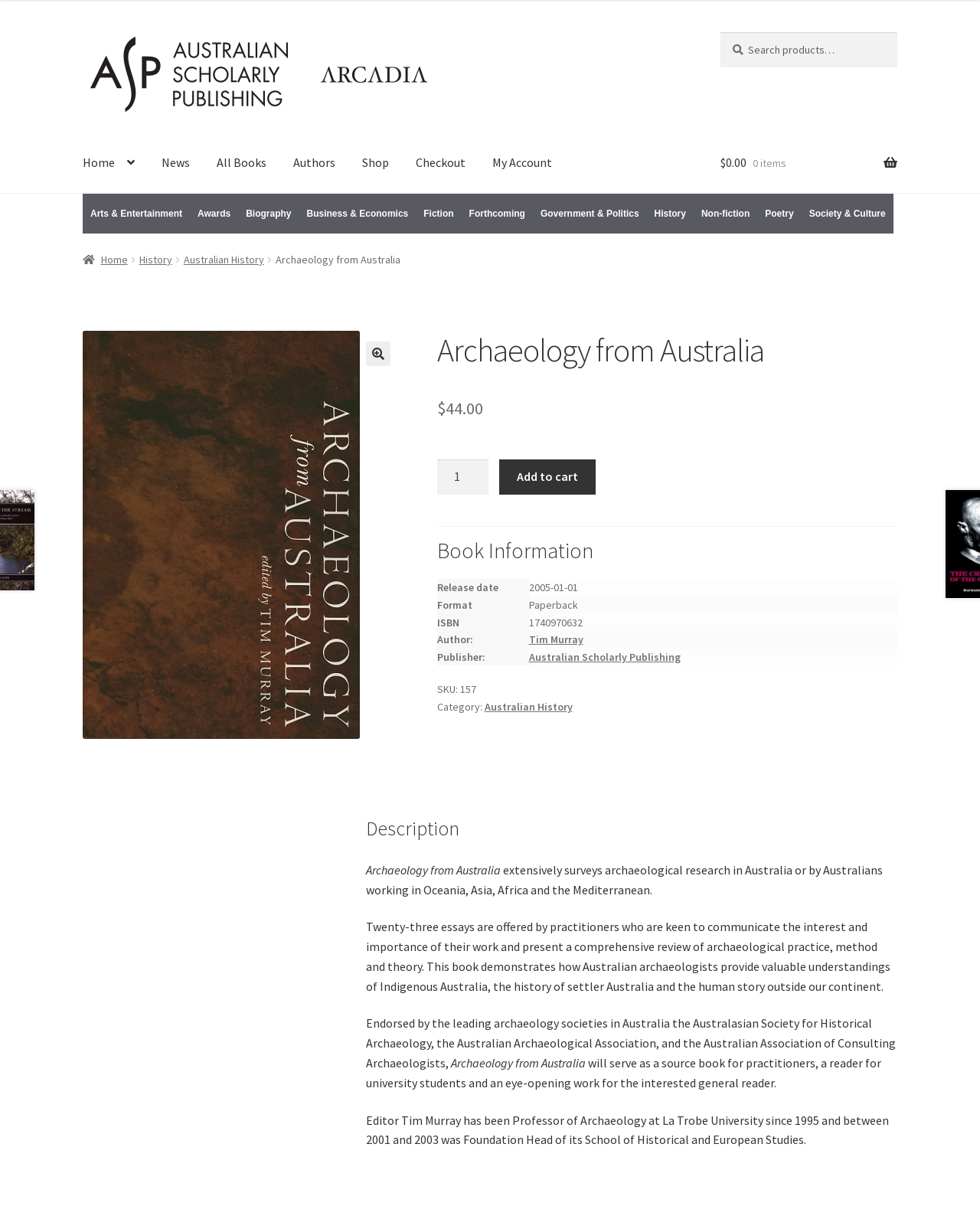Please identify the bounding box coordinates for the region that you need to click to follow this instruction: "Read the book description".

[0.374, 0.677, 0.916, 0.697]